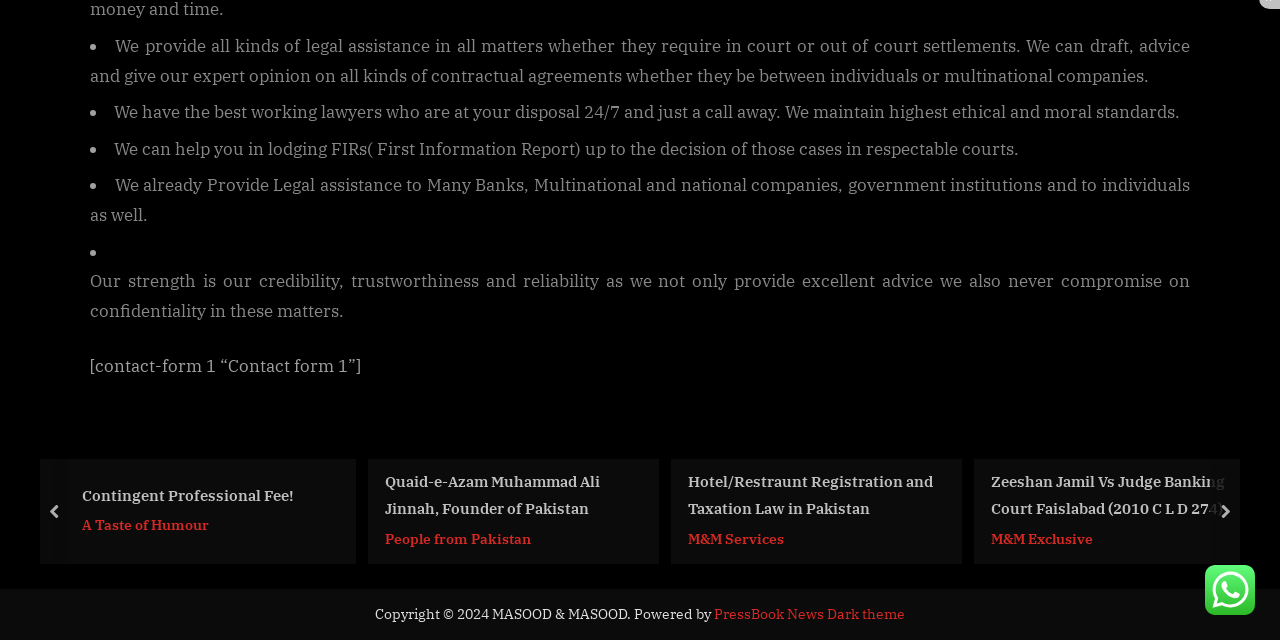Determine the bounding box for the UI element as described: "PressBook News Dark theme". The coordinates should be represented as four float numbers between 0 and 1, formatted as [left, top, right, bottom].

[0.558, 0.945, 0.707, 0.973]